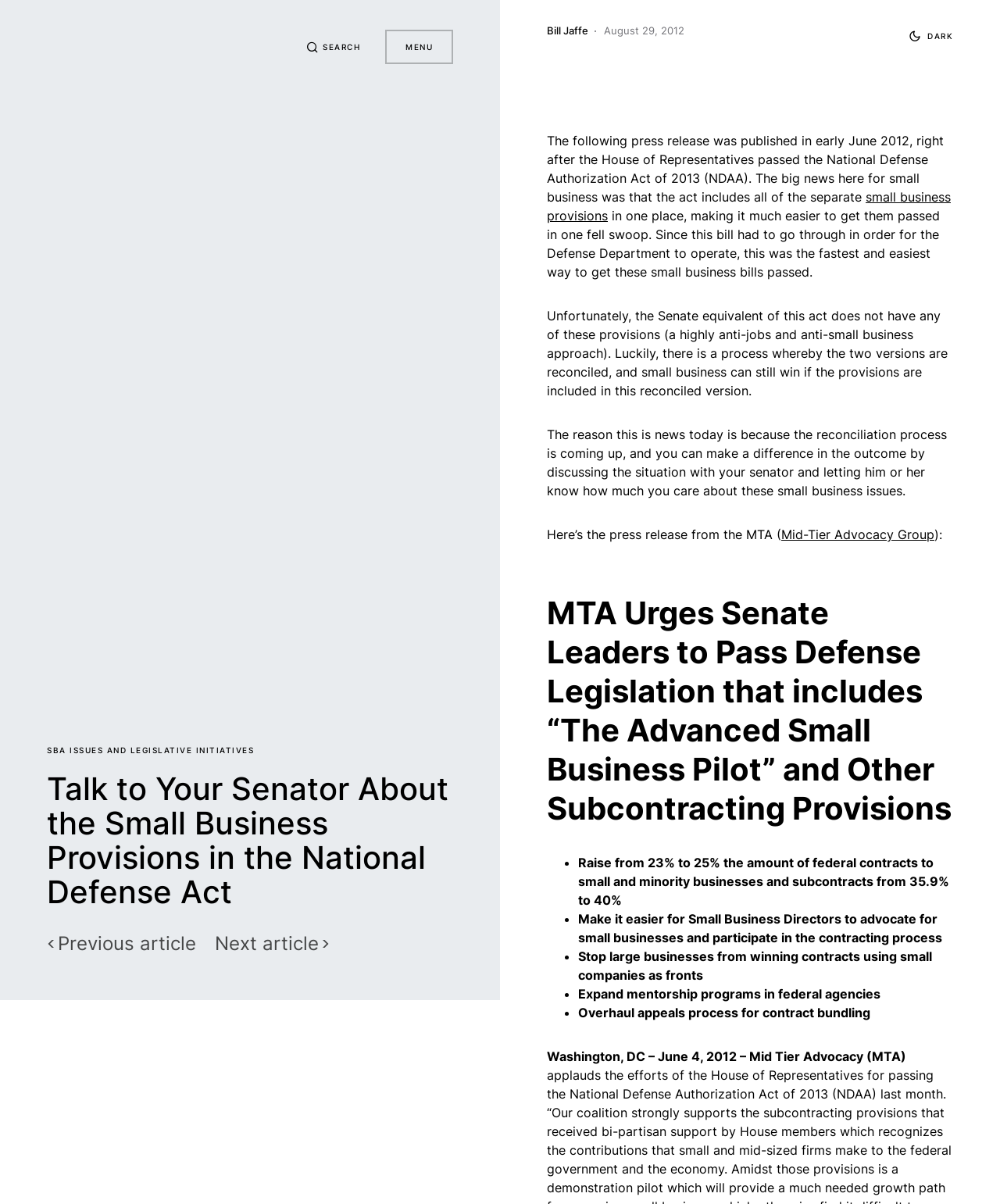Please provide a comprehensive response to the question below by analyzing the image: 
What is the purpose of the reconciliation process?

According to the webpage, the reconciliation process is a way to include small business provisions in the National Defense Act. The Senate equivalent of the act does not have these provisions, but through the reconciliation process, small business can still win if the provisions are included in the reconciled version.